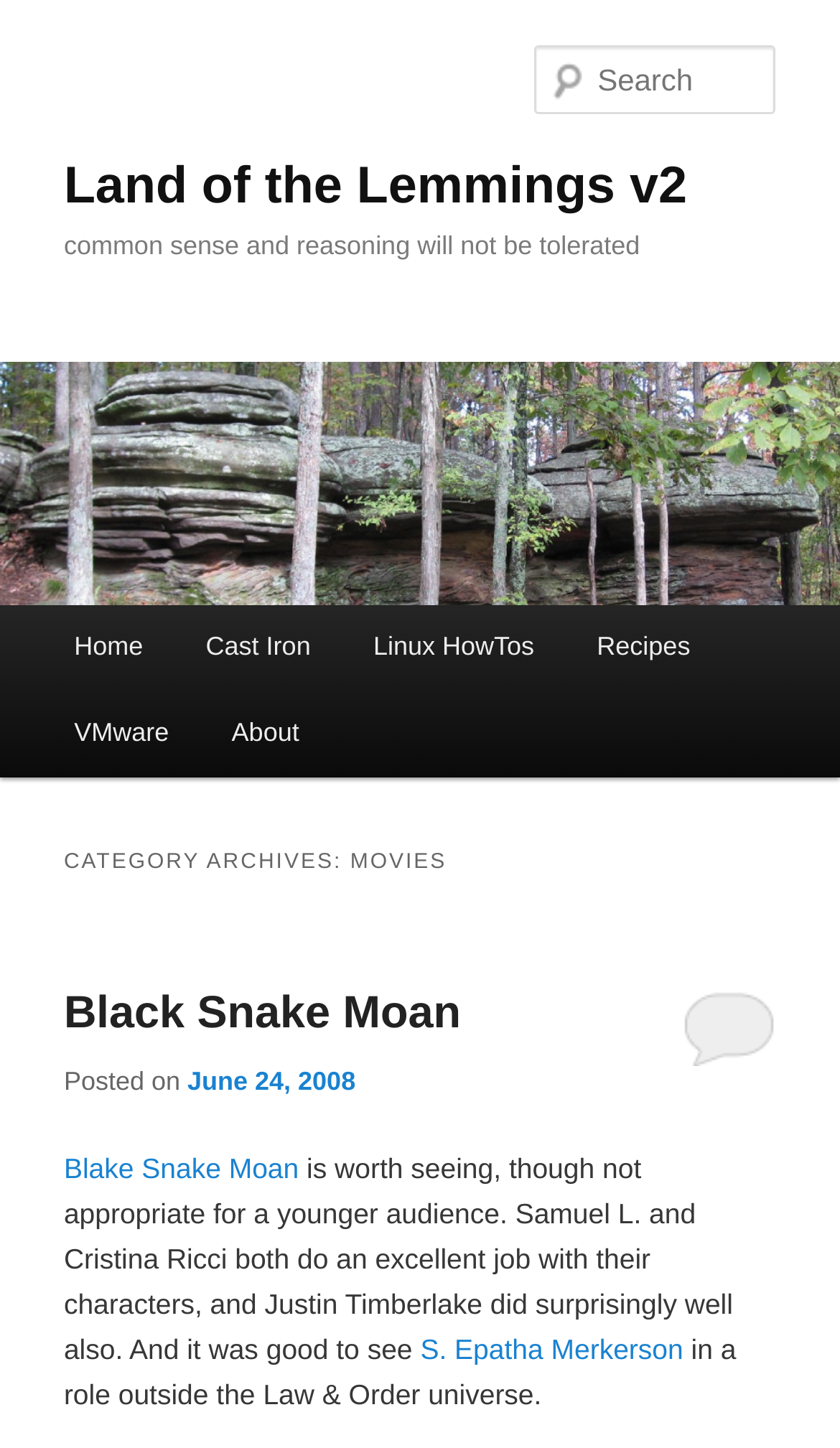What is the name of the movie reviewed on this page? Examine the screenshot and reply using just one word or a brief phrase.

Black Snake Moan